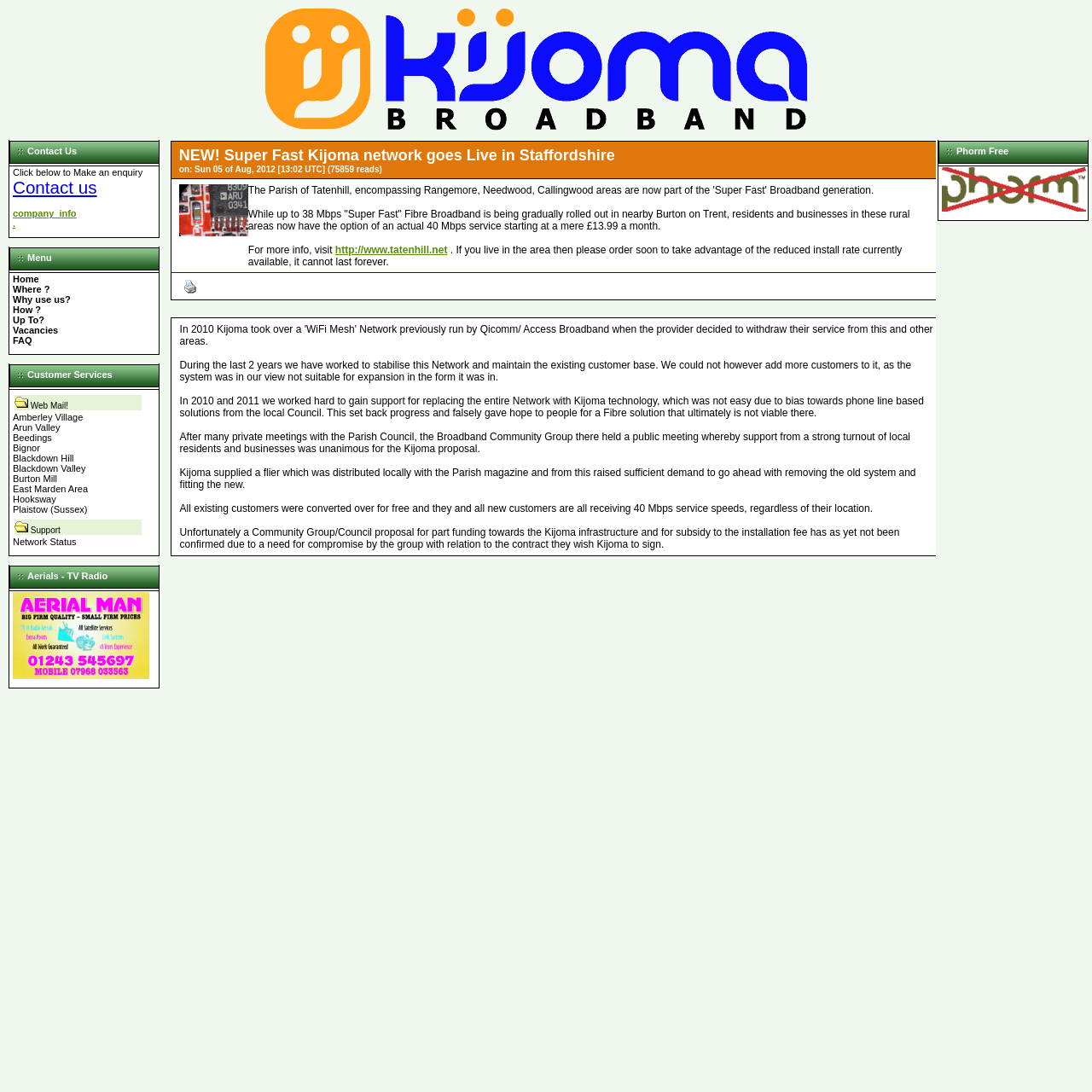Give a succinct answer to this question in a single word or phrase: 
What is the purpose of the link 'http://www.tatenhill.net'?

For more info